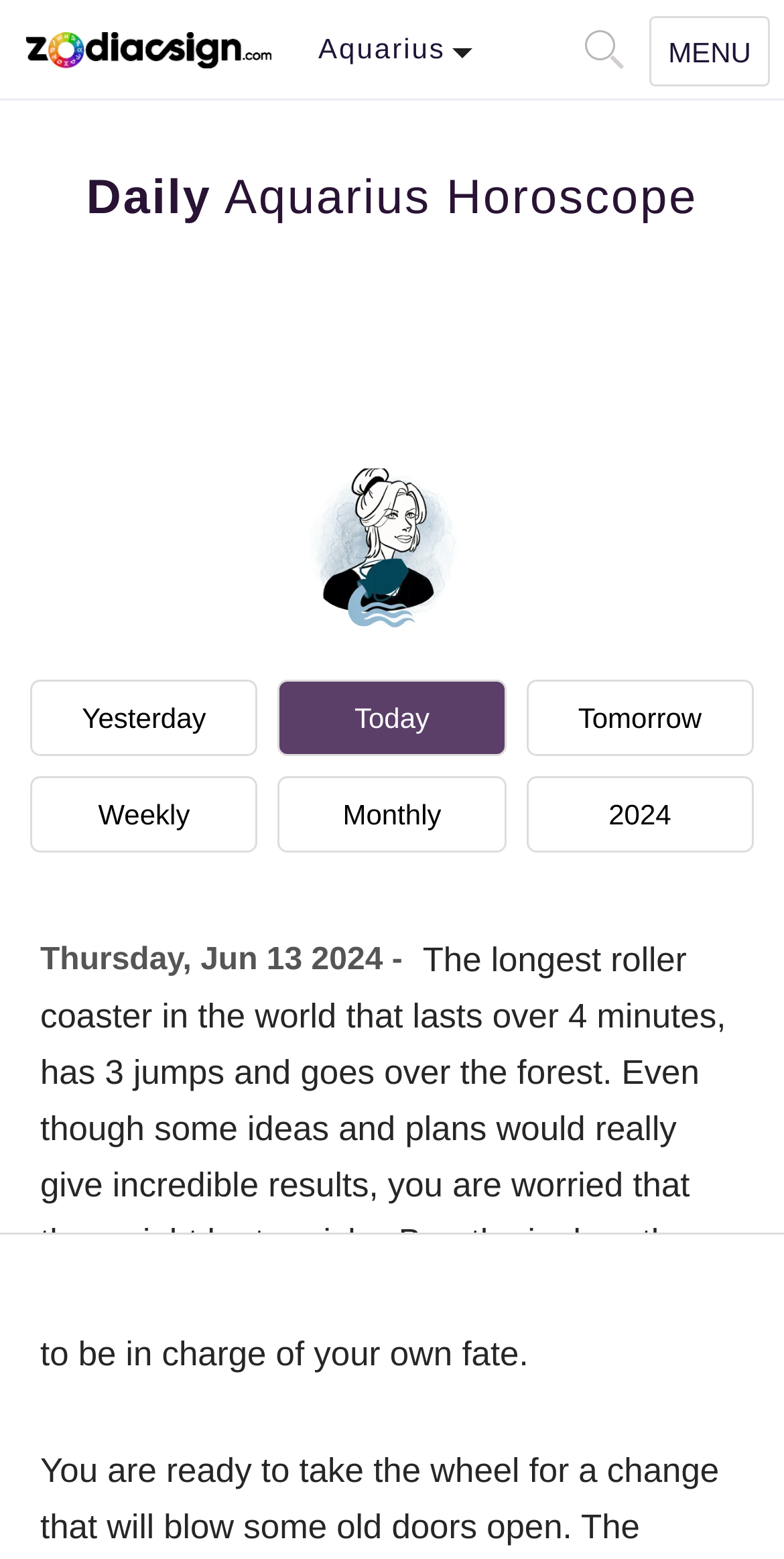Provide an in-depth caption for the elements present on the webpage.

The webpage is dedicated to providing daily horoscope readings for Aquarius. At the top left corner, there is a link to the website "ZodiacSign.com - Astrology Zodiac Signs" accompanied by a small image. On the top right side, there are two search box buttons and a navigation toggle button with the label "MENU". 

Below the navigation toggle button, a large heading "Daily Aquarius Horoscope" is centered at the top of the page. An image related to Aquarius horoscope is placed below the heading, taking up a significant portion of the page.

Under the image, there are three links to access horoscope readings for yesterday, today, and tomorrow, aligned horizontally. Below these links, there are three more links to access weekly, monthly, and 2024 horoscope readings, also aligned horizontally.

A static text displays the current date, "Thursday, Jun 13 2024", followed by a brief horoscope reading that spans across the width of the page. The reading advises the user to take charge of their own fate despite feeling worried about taking risks. 

At the bottom right corner, there is a button with an upward arrow "▲" symbol.